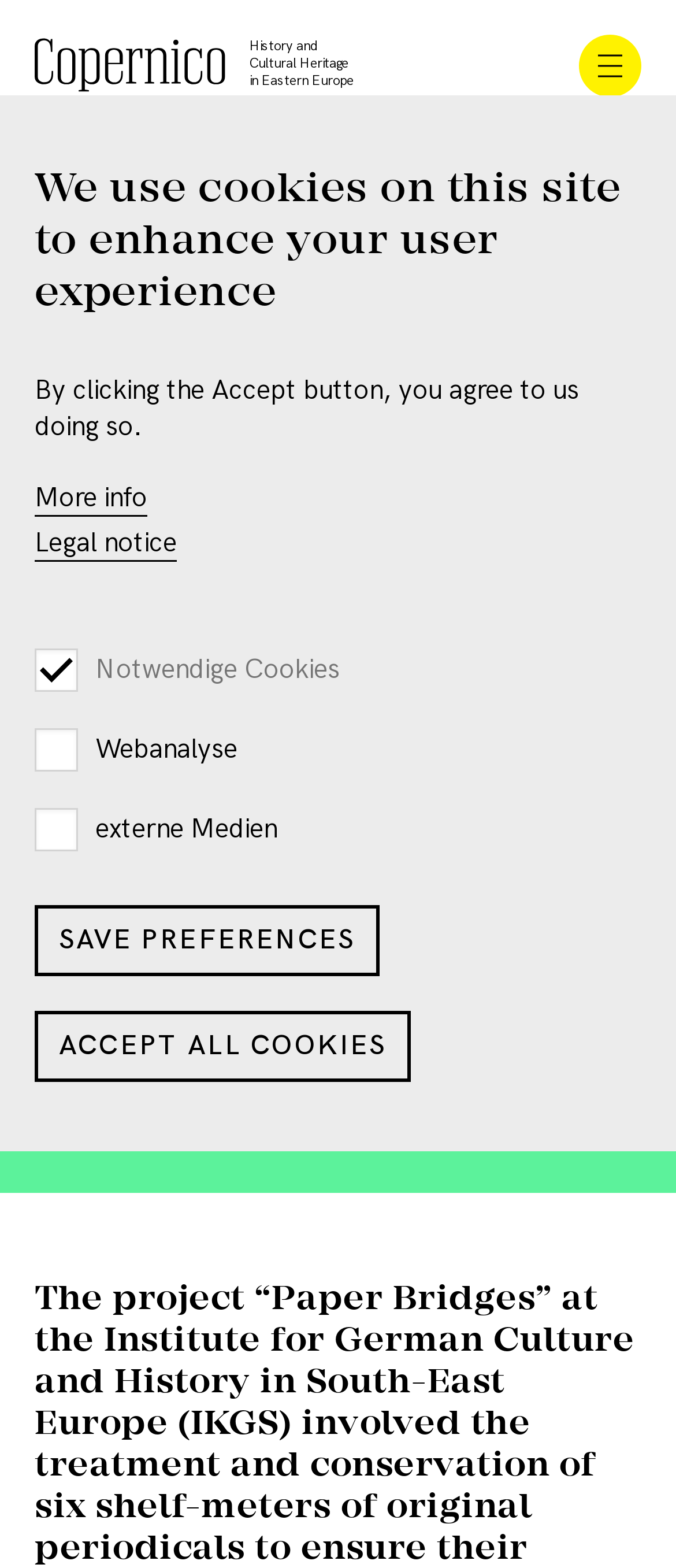What is the name of the institute?
We need a detailed and exhaustive answer to the question. Please elaborate.

The name of the institute can be found in the link element with the text 'Institut für deutsche Kultur und Geschichte Südosteuropas (IKGS)' which is located below the project description.